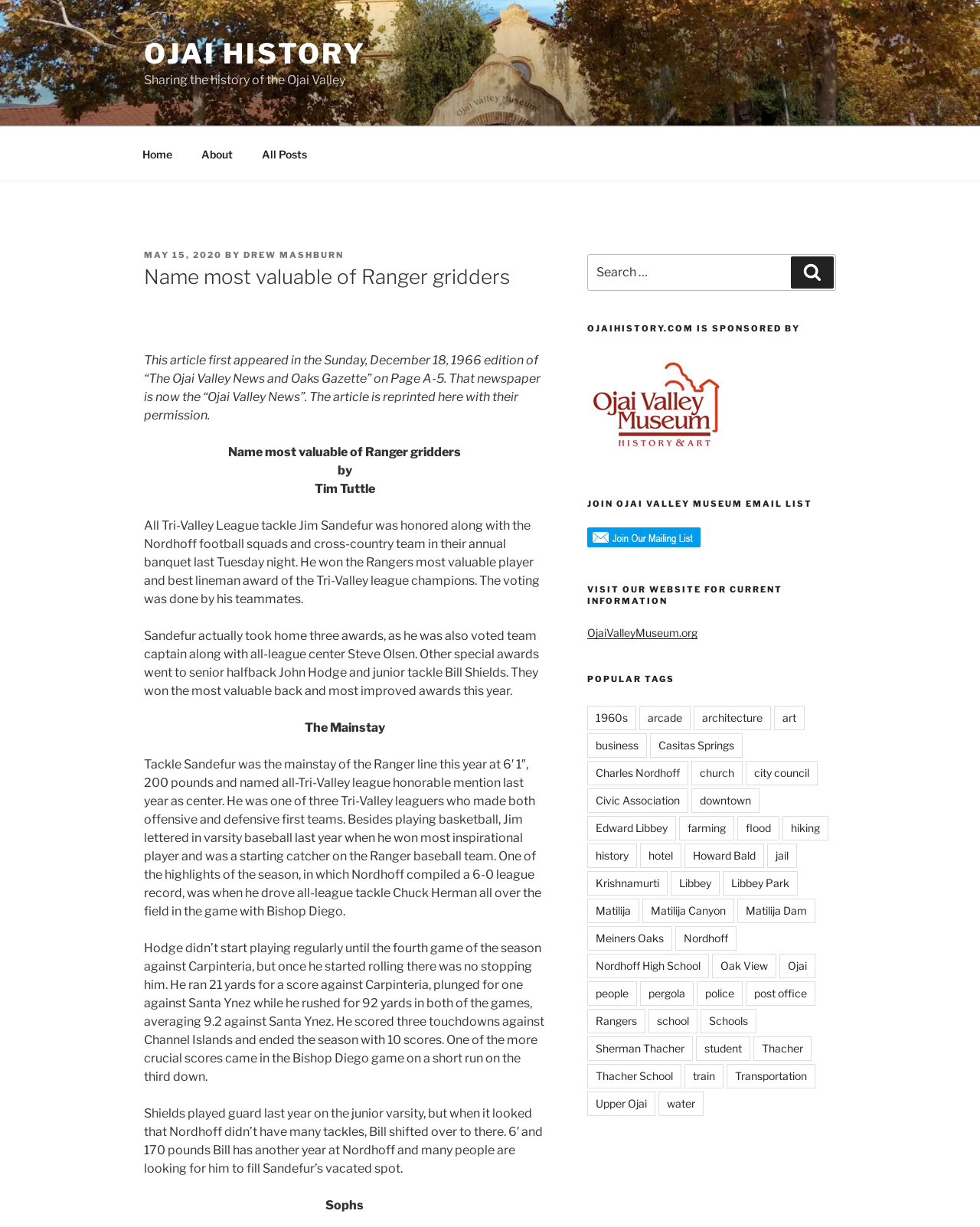Locate the UI element described as follows: "church". Return the bounding box coordinates as four float numbers between 0 and 1 in the order [left, top, right, bottom].

[0.705, 0.62, 0.757, 0.64]